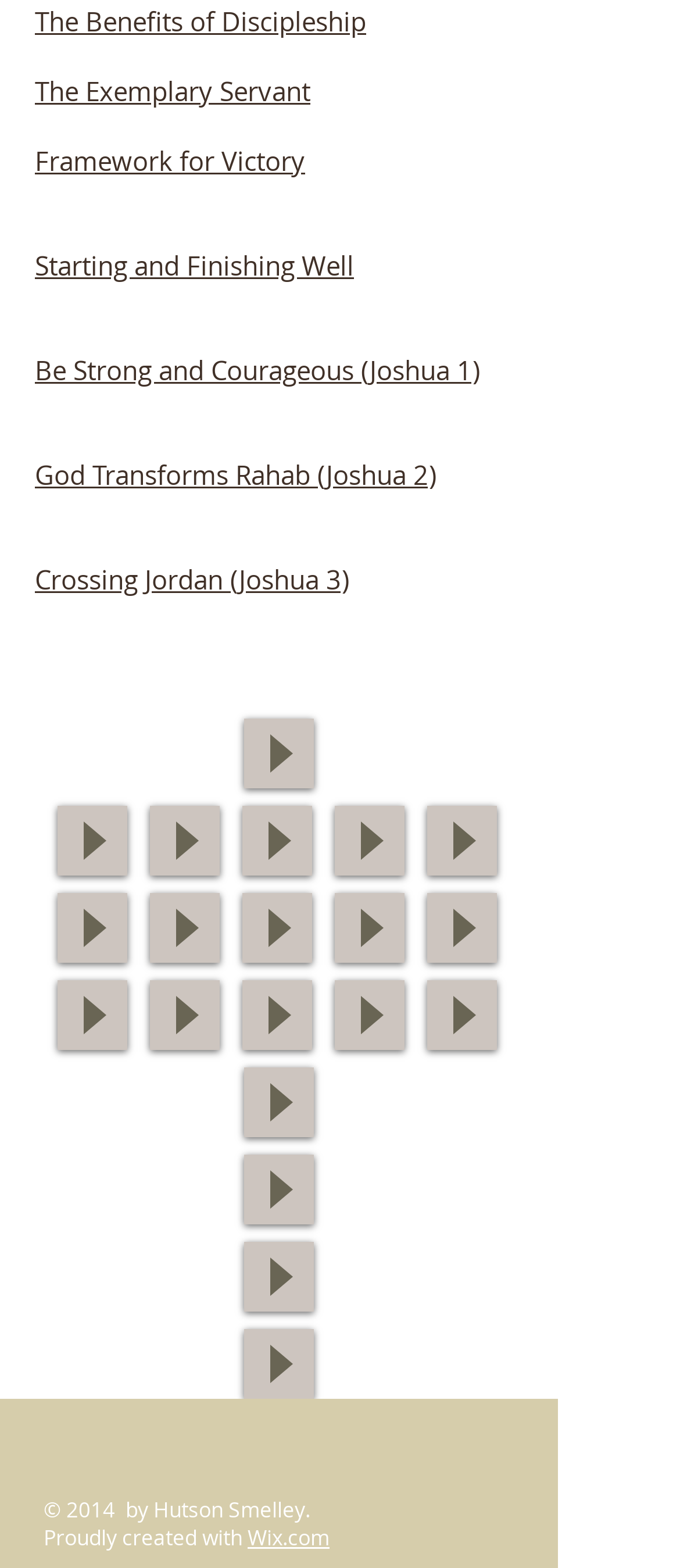Bounding box coordinates are specified in the format (top-left x, top-left y, bottom-right x, bottom-right y). All values are floating point numbers bounded between 0 and 1. Please provide the bounding box coordinate of the region this sentence describes: Framework for Victory

[0.051, 0.091, 0.449, 0.113]